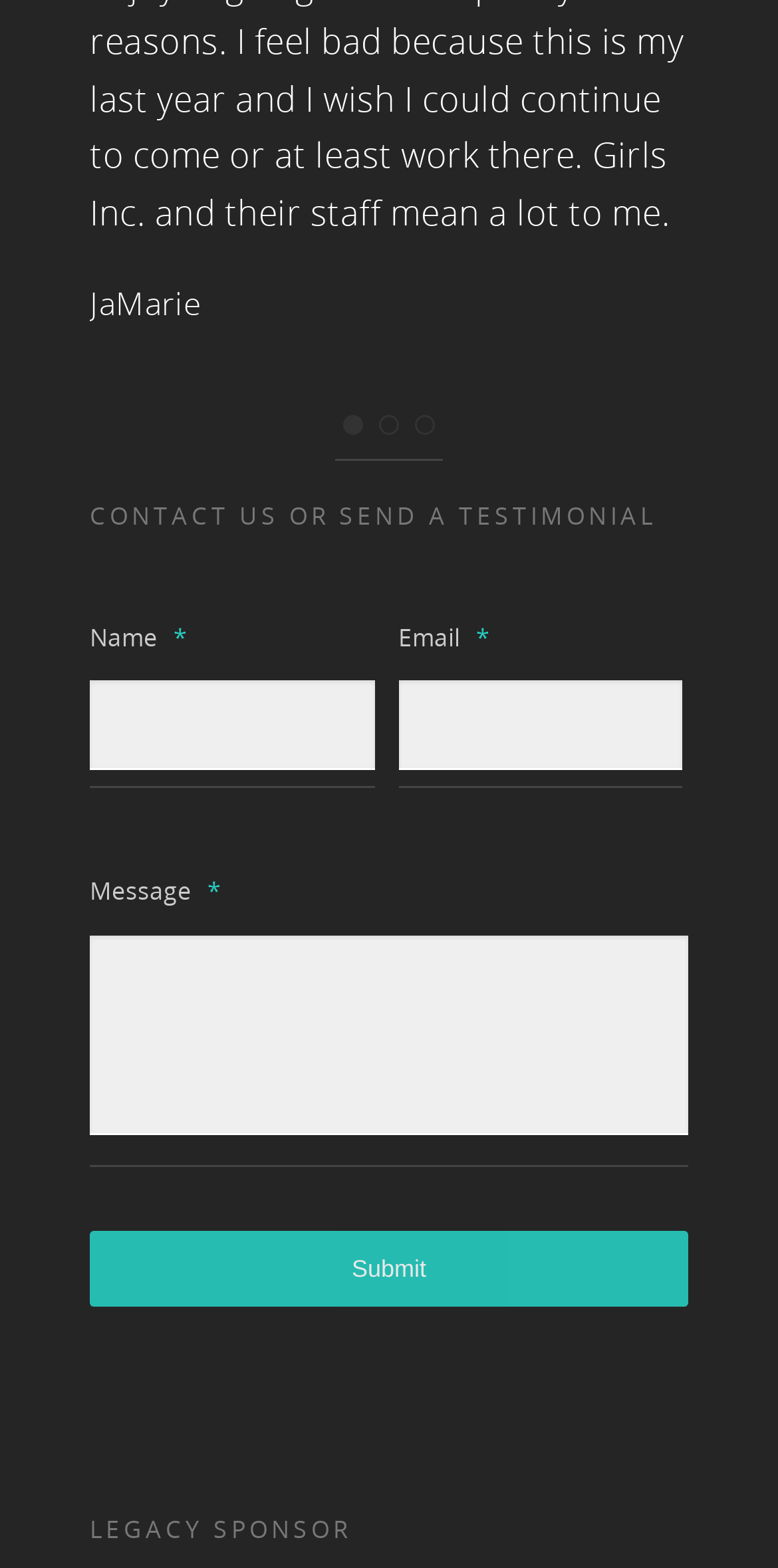Answer the question using only one word or a concise phrase: How many text fields are in the form?

3